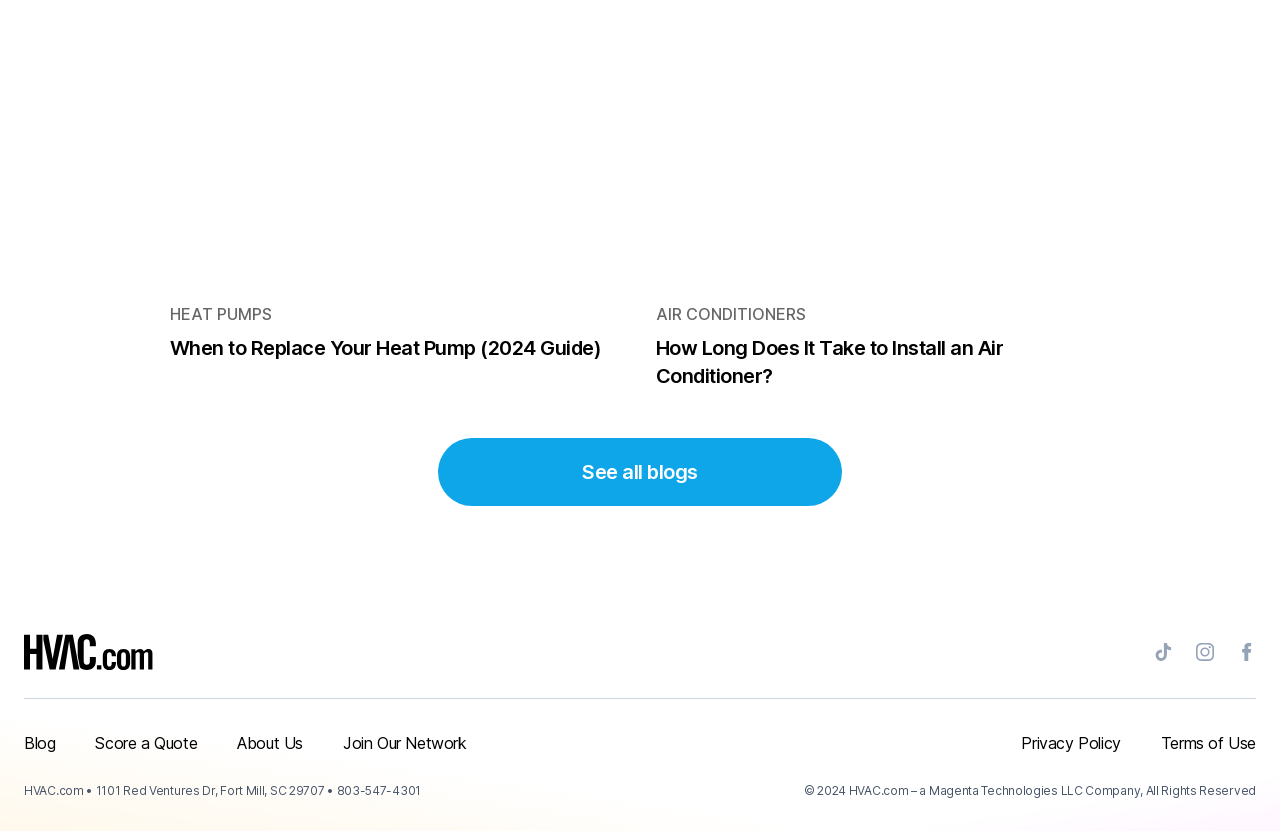Please study the image and answer the question comprehensively:
What is the main topic of the webpage?

The webpage has two main headings, 'When to Replace Your Heat Pump (2024 Guide)' and 'How Long Does It Take to Install an Air Conditioner?', which suggests that the main topic of the webpage is related to heat pumps and air conditioners.